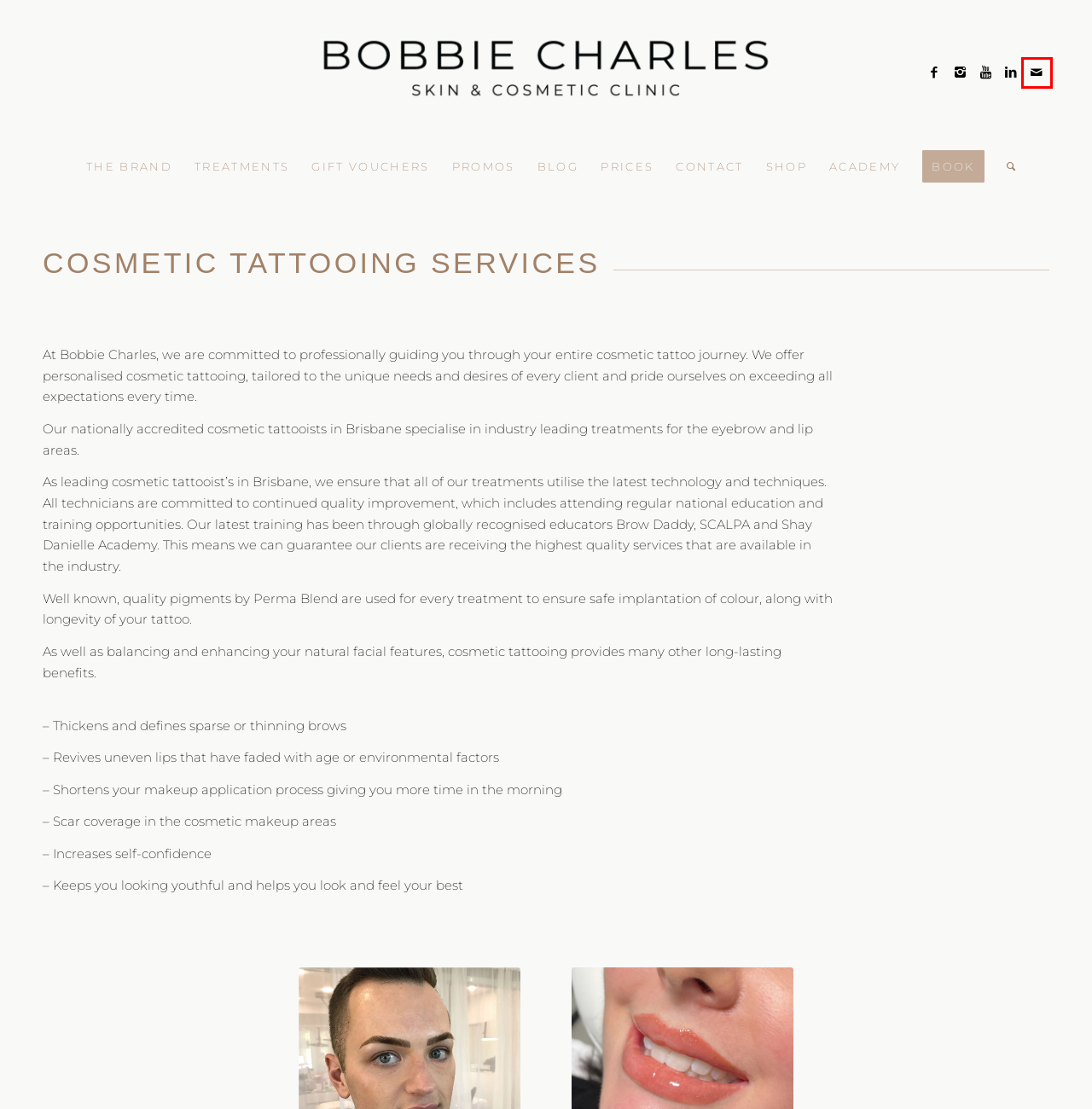Consider the screenshot of a webpage with a red bounding box around an element. Select the webpage description that best corresponds to the new page after clicking the element inside the red bounding box. Here are the candidates:
A. About Bobbie Charles | Bobbie Charles Beauty Salon Brisbane
B. Book - Bobbie Charles
C. PRICES - Bobbie Charles
D. GIFT VOUCHERS - Bobbie Charles
E. Contact - Bobbie Charles
F. Blog - Bobbie Charles
G. Promos - Bobbie Charles
H. Services - Bobbie Charles

E